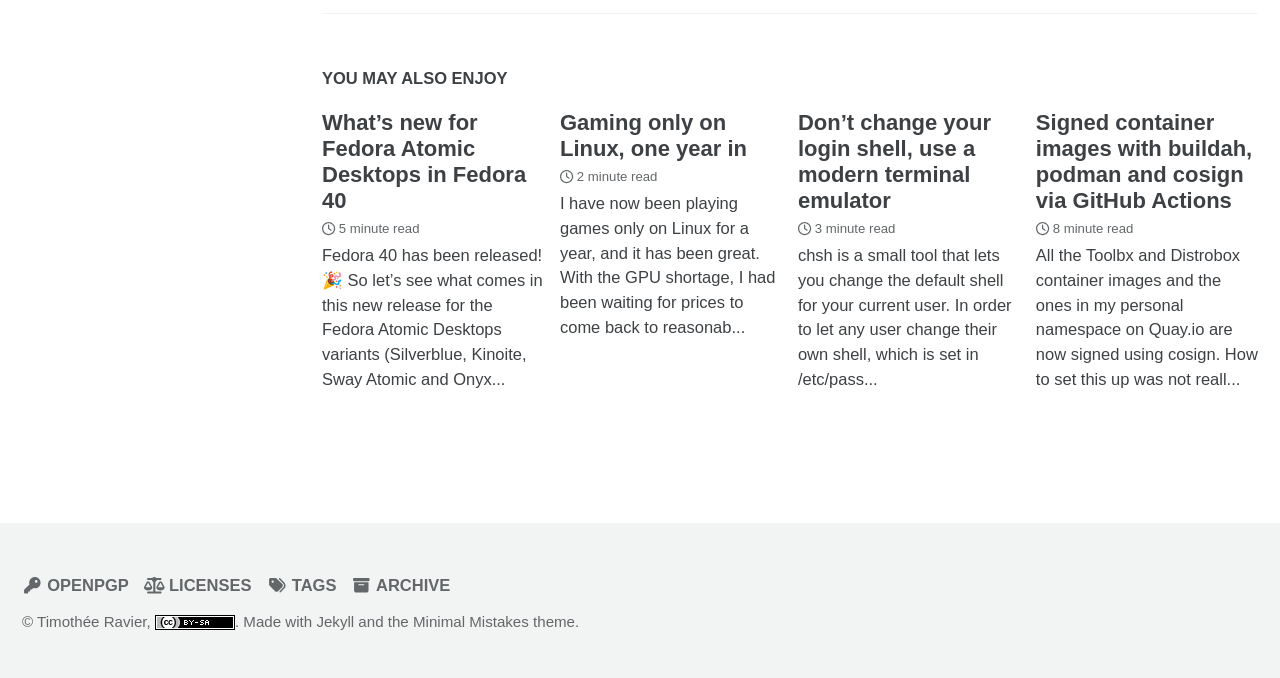Predict the bounding box coordinates of the area that should be clicked to accomplish the following instruction: "Go to 'OPENPGP'". The bounding box coordinates should consist of four float numbers between 0 and 1, i.e., [left, top, right, bottom].

[0.017, 0.85, 0.108, 0.876]